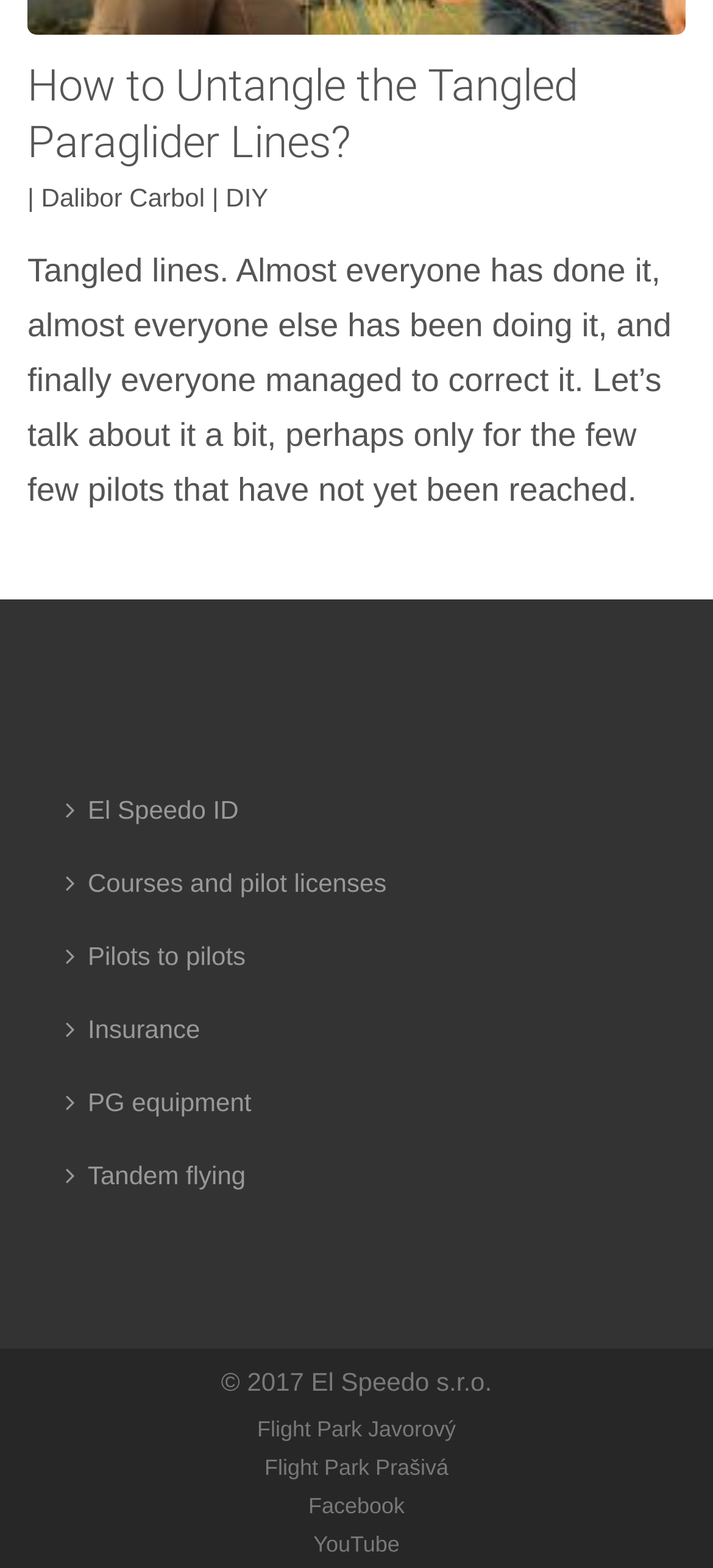Who is the author of the article?
Please answer the question with a detailed response using the information from the screenshot.

The author's name 'Dalibor Carbol' is mentioned next to the article's heading, indicating that he is the author of the article.